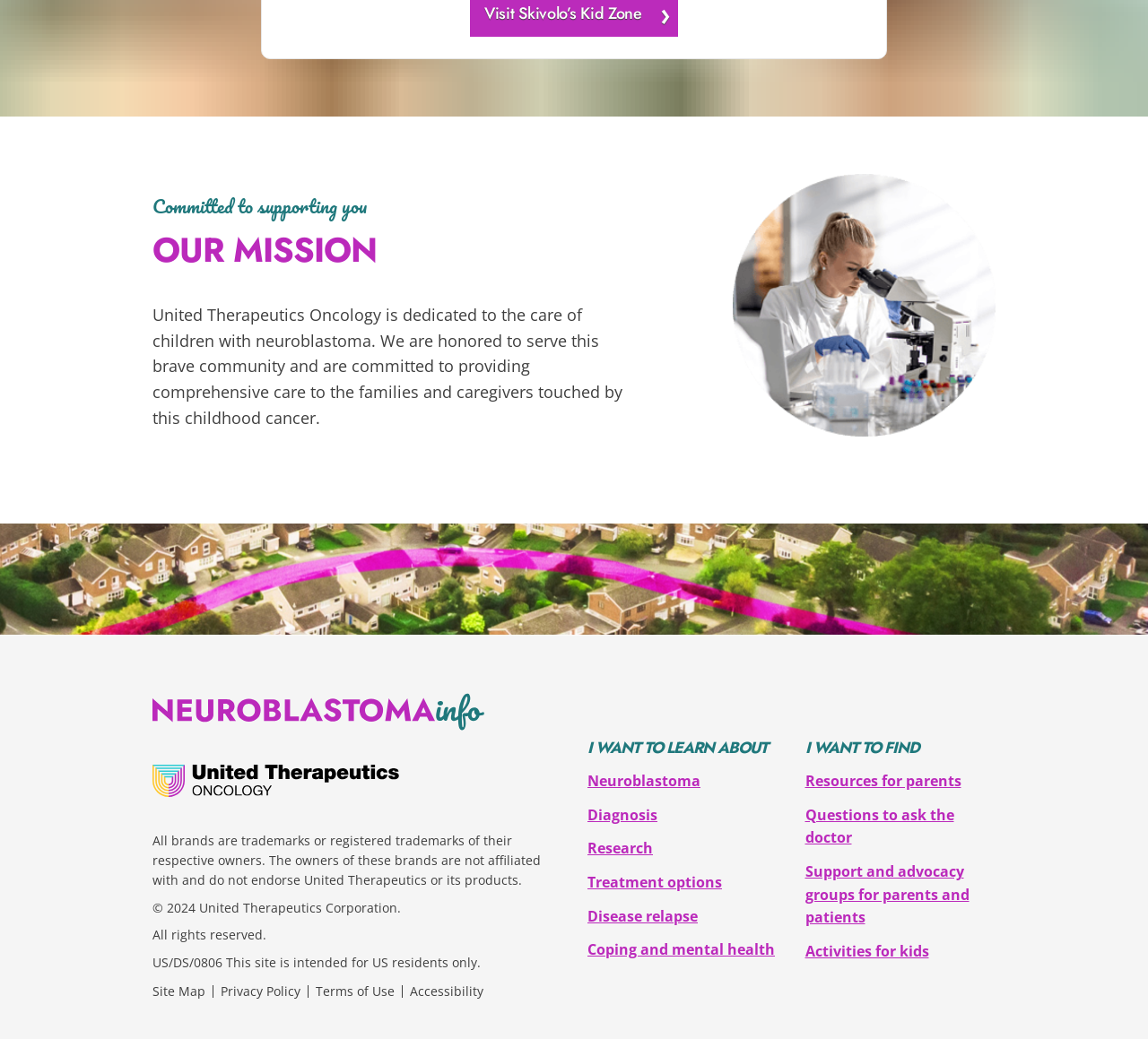What is the copyright year of the website?
Please respond to the question thoroughly and include all relevant details.

The copyright year of the website is 2024, as mentioned in the static text at the bottom of the page.